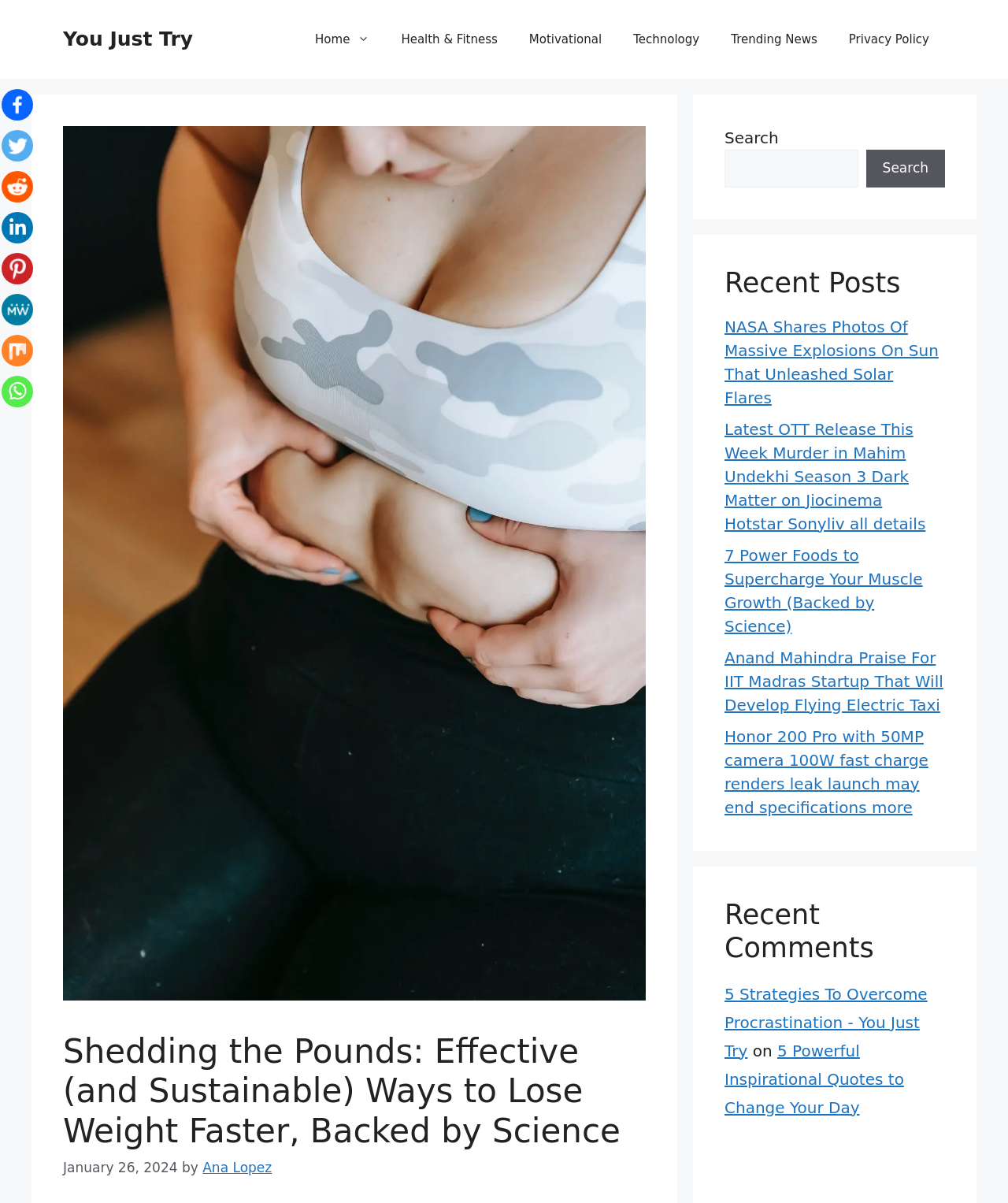Determine the bounding box coordinates of the UI element that matches the following description: "Motivational". The coordinates should be four float numbers between 0 and 1 in the format [left, top, right, bottom].

[0.509, 0.013, 0.613, 0.052]